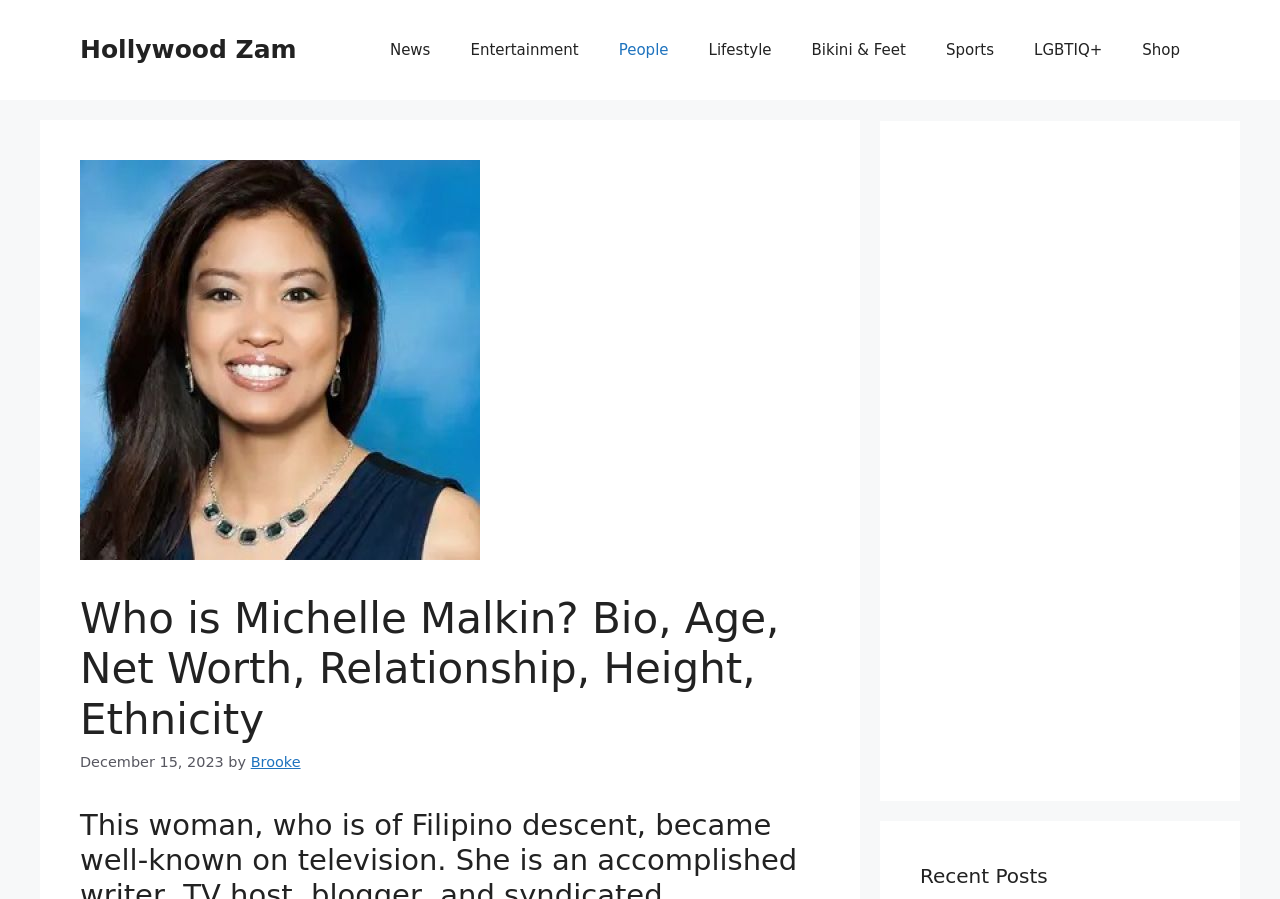Please find and report the bounding box coordinates of the element to click in order to perform the following action: "Check the 'Recent Posts' section". The coordinates should be expressed as four float numbers between 0 and 1, in the format [left, top, right, bottom].

[0.719, 0.958, 0.938, 0.991]